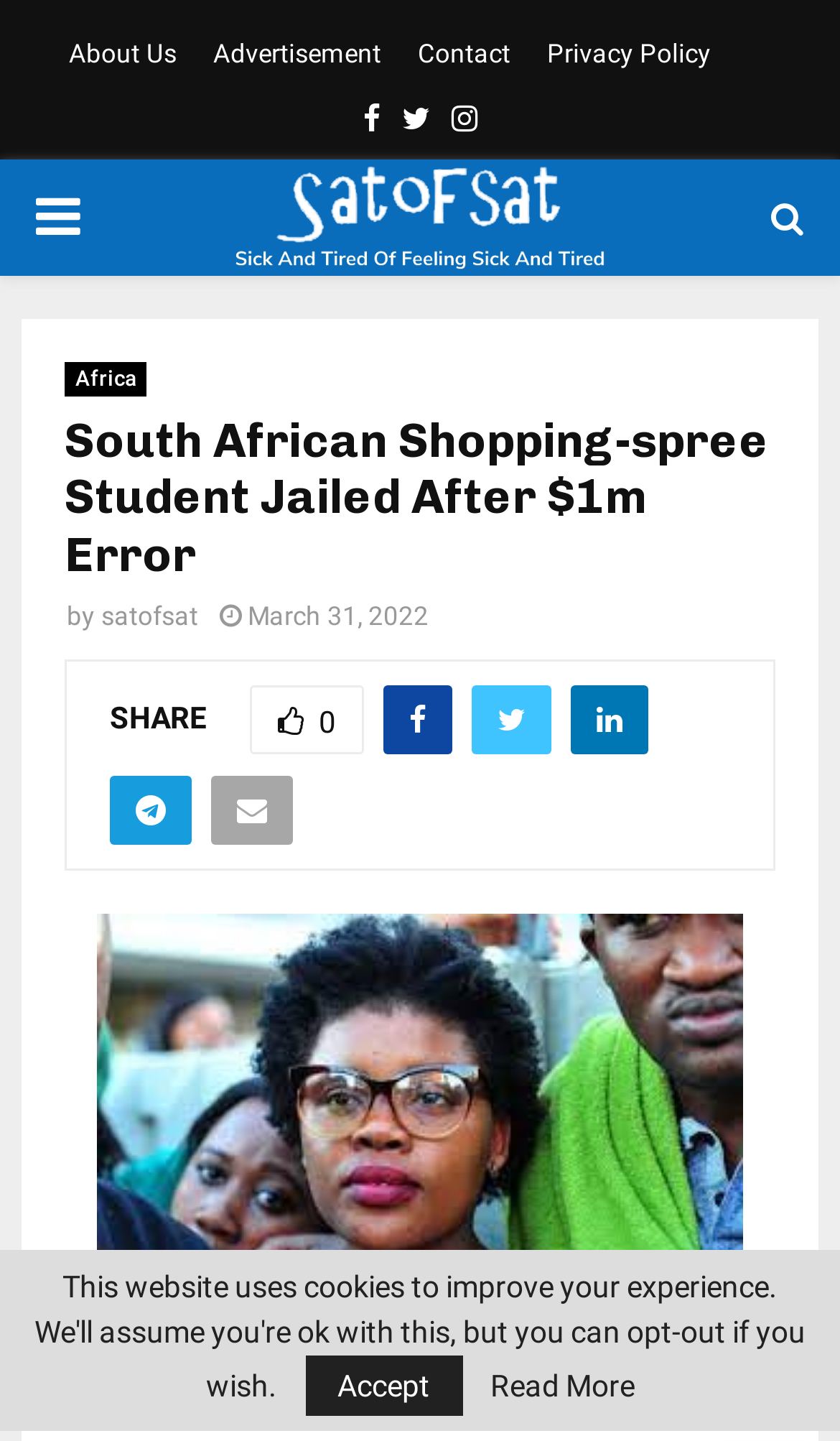Please provide the main heading of the webpage content.

South African Shopping-spree Student Jailed After $1m Error